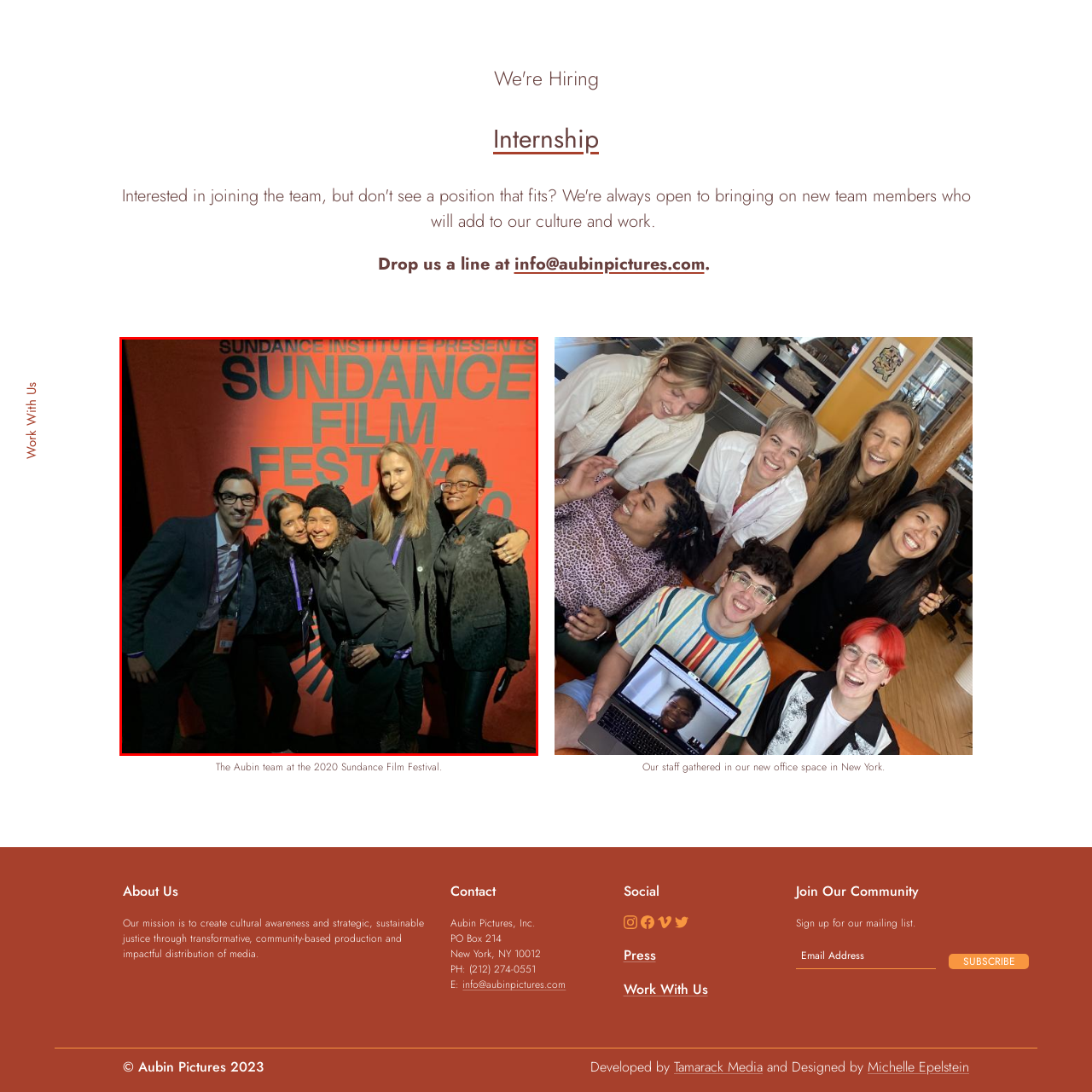Direct your attention to the red-bounded image and answer the question with a single word or phrase:
What is the dominant color of the festival backdrop?

Red